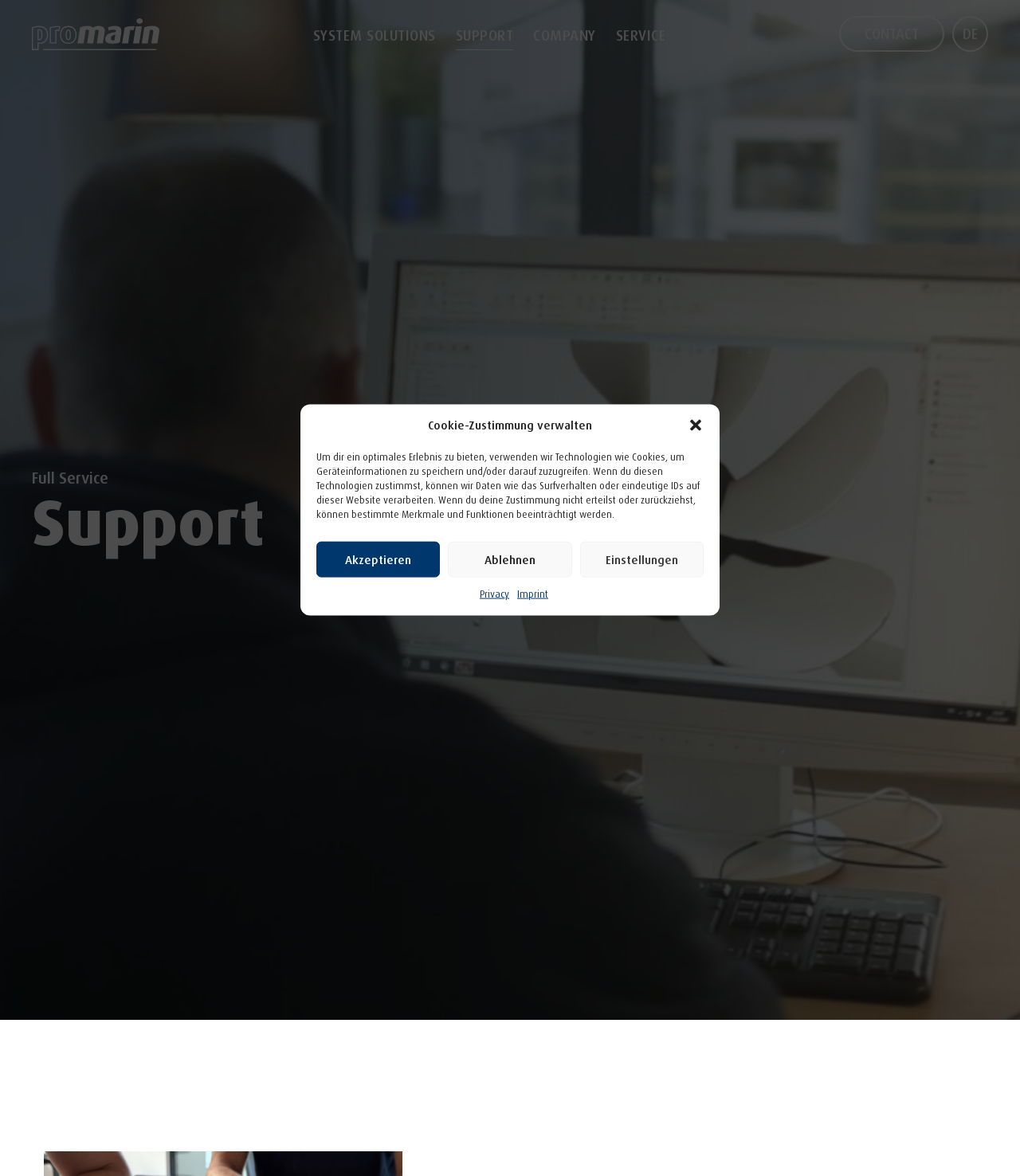What is the section of the webpage that contains the 'CONTACT' link?
Look at the image and answer the question with a single word or phrase.

Header